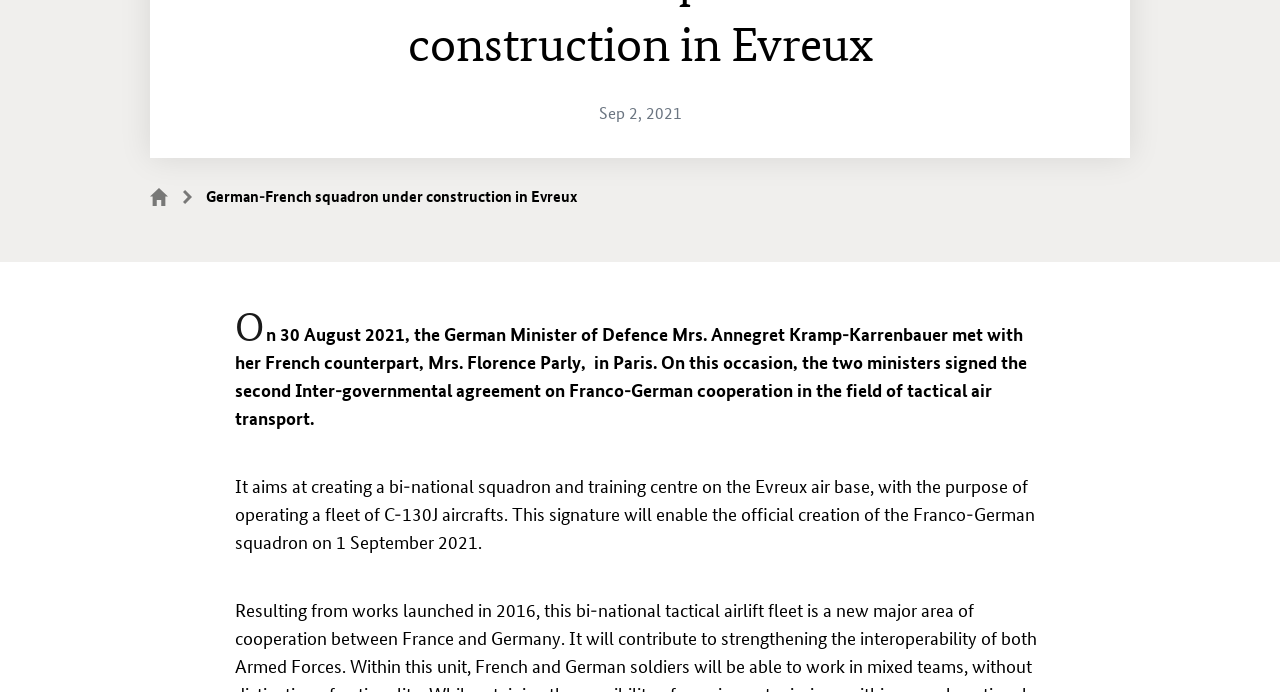Using the provided element description: "Email Us", identify the bounding box coordinates. The coordinates should be four floats between 0 and 1 in the order [left, top, right, bottom].

None